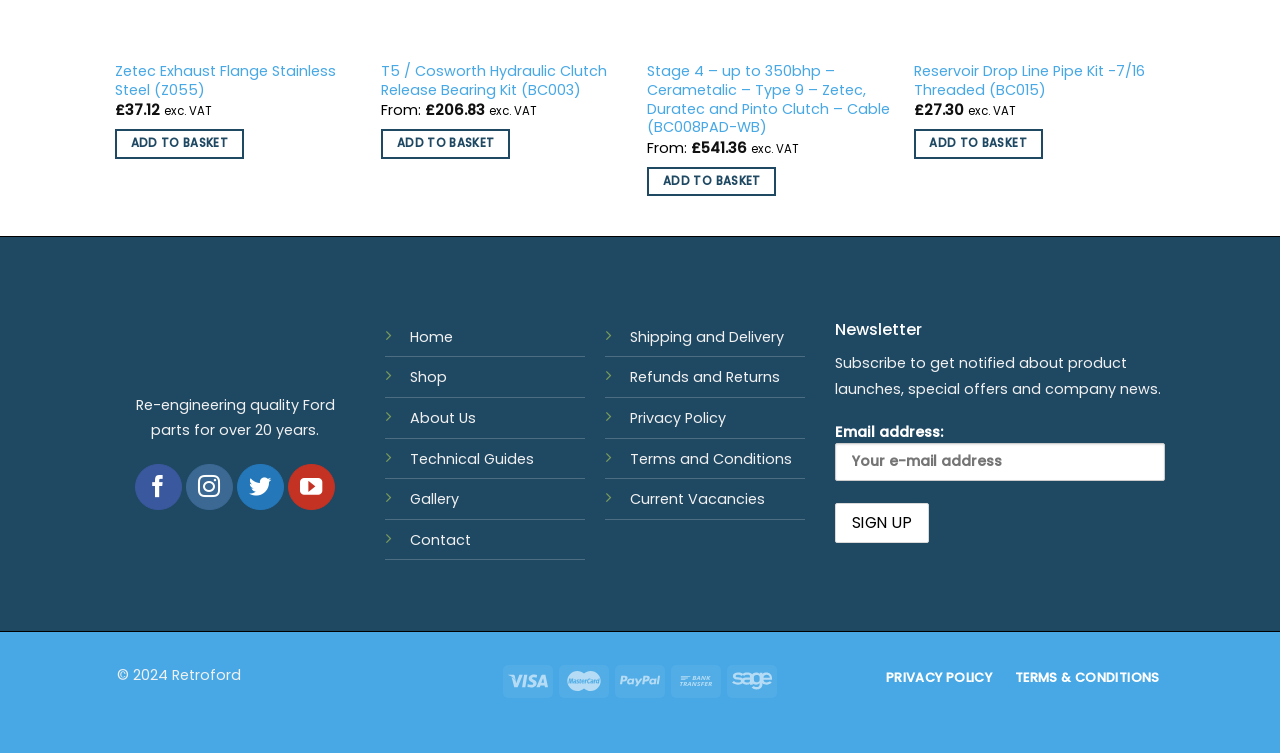Provide a thorough and detailed response to the question by examining the image: 
How many social media platforms can you follow Retroford on?

I found the social media links at the bottom of the webpage. There are four social media platforms that Retroford can be followed on: Facebook, Instagram, Twitter, and YouTube.